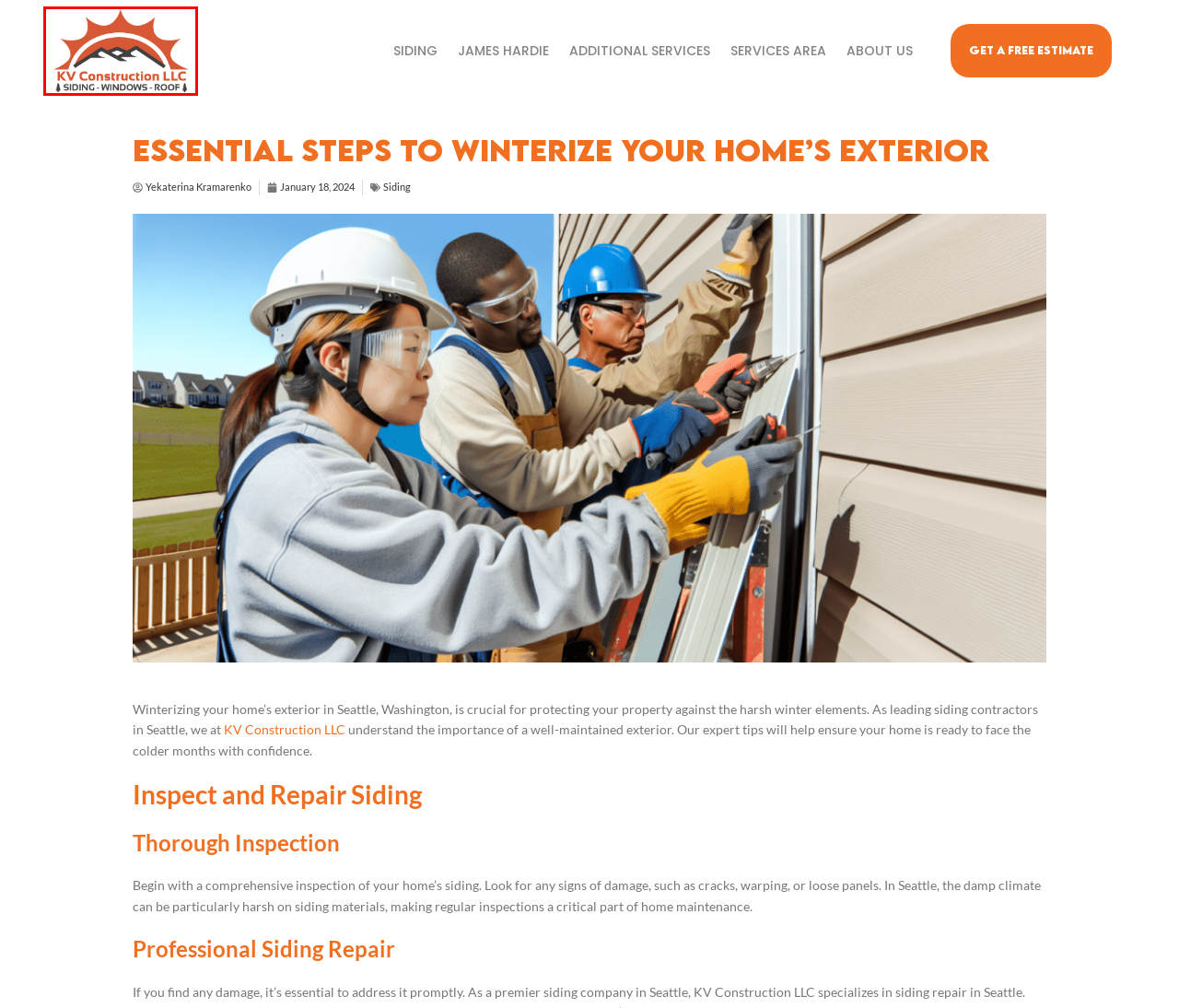You are provided with a screenshot of a webpage containing a red rectangle bounding box. Identify the webpage description that best matches the new webpage after the element in the bounding box is clicked. Here are the potential descriptions:
A. Top Quality James Hardie Siding Contractors Seattle - KV construction LLC
B. #1 Anacortes Siding Contractor - KV construction LLC
C. Why Fiber Cement Siding is the Best Choice - KV construction LLC
D. #1 Siding Contractors Seattle - Siding Seattle, WA
E. About KV | Siding Seattle Replacement & Installation
F. #1 Siding Contractors Arlington WA - KV construction LLC
G. #1 Siding Installation Edmonds WA - KV construction LLC
H. Siding Contractors Snohomish County - KV construction LLC

D